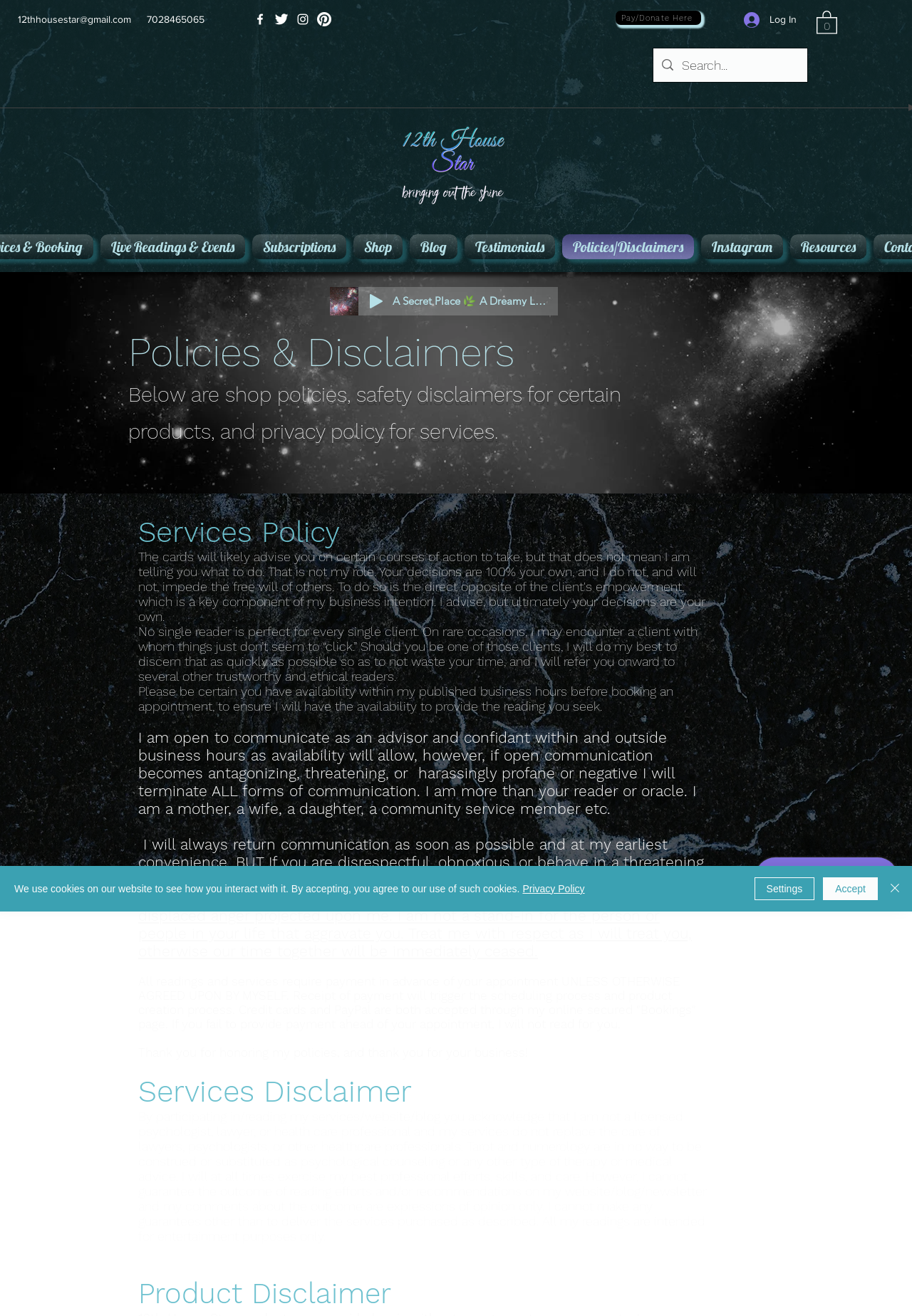Given the element description "aria-label="Search..." name="q" placeholder="Search..."", identify the bounding box of the corresponding UI element.

[0.748, 0.037, 0.852, 0.062]